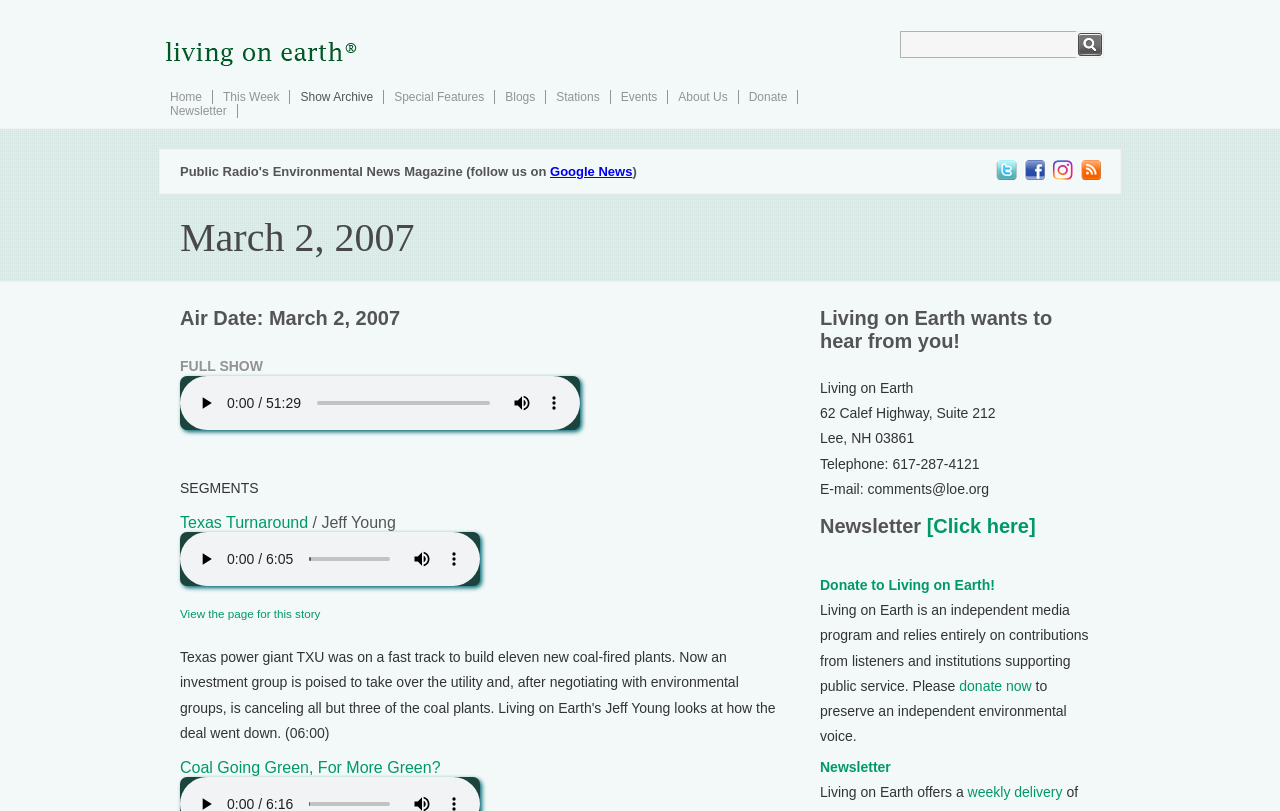What is the address of Living on Earth? Based on the screenshot, please respond with a single word or phrase.

62 Calef Highway, Suite 212, Lee, NH 03861